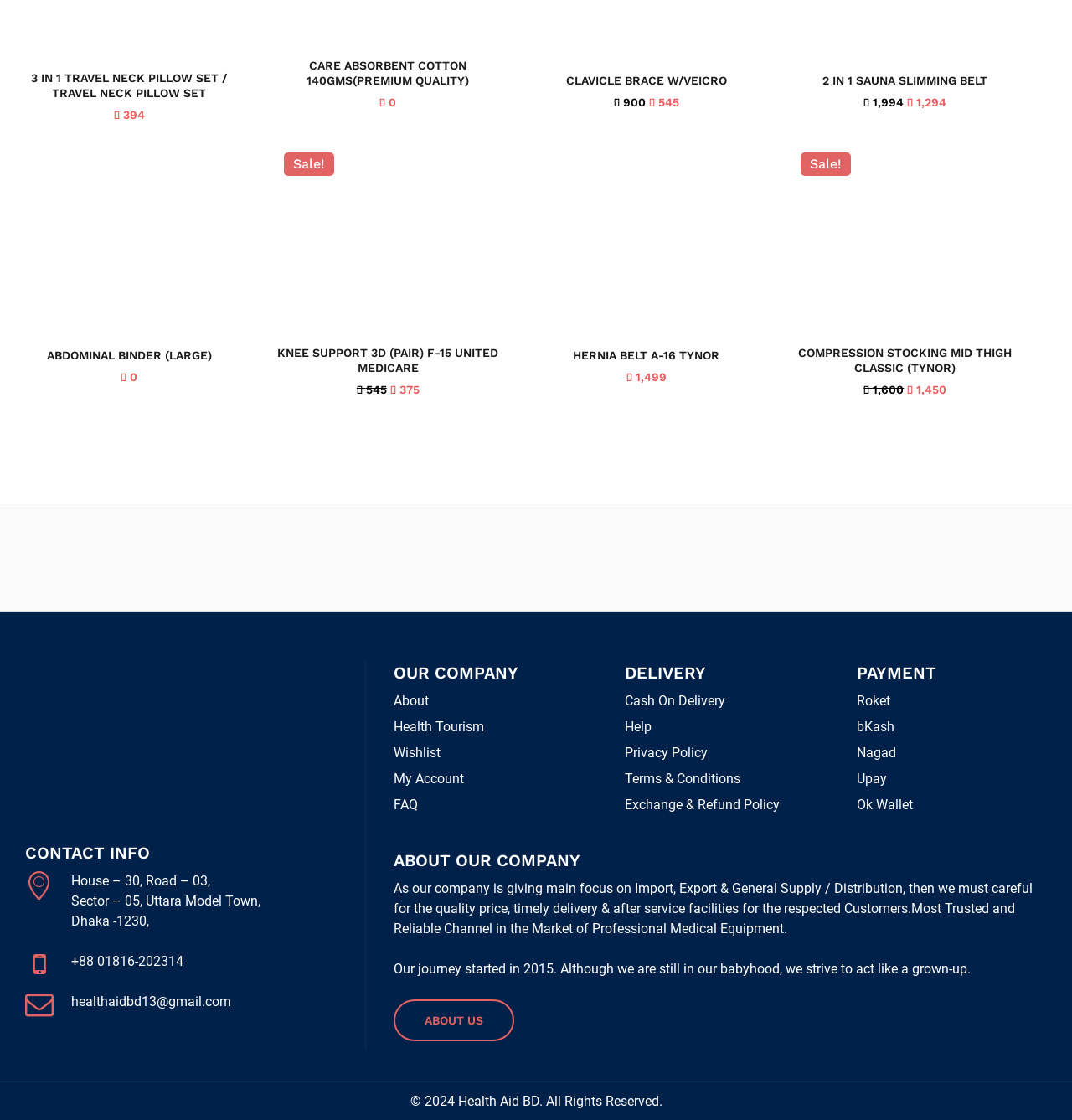Please identify the bounding box coordinates of the element on the webpage that should be clicked to follow this instruction: "View 'CONTACT INFO'". The bounding box coordinates should be given as four float numbers between 0 and 1, formatted as [left, top, right, bottom].

[0.023, 0.751, 0.315, 0.772]